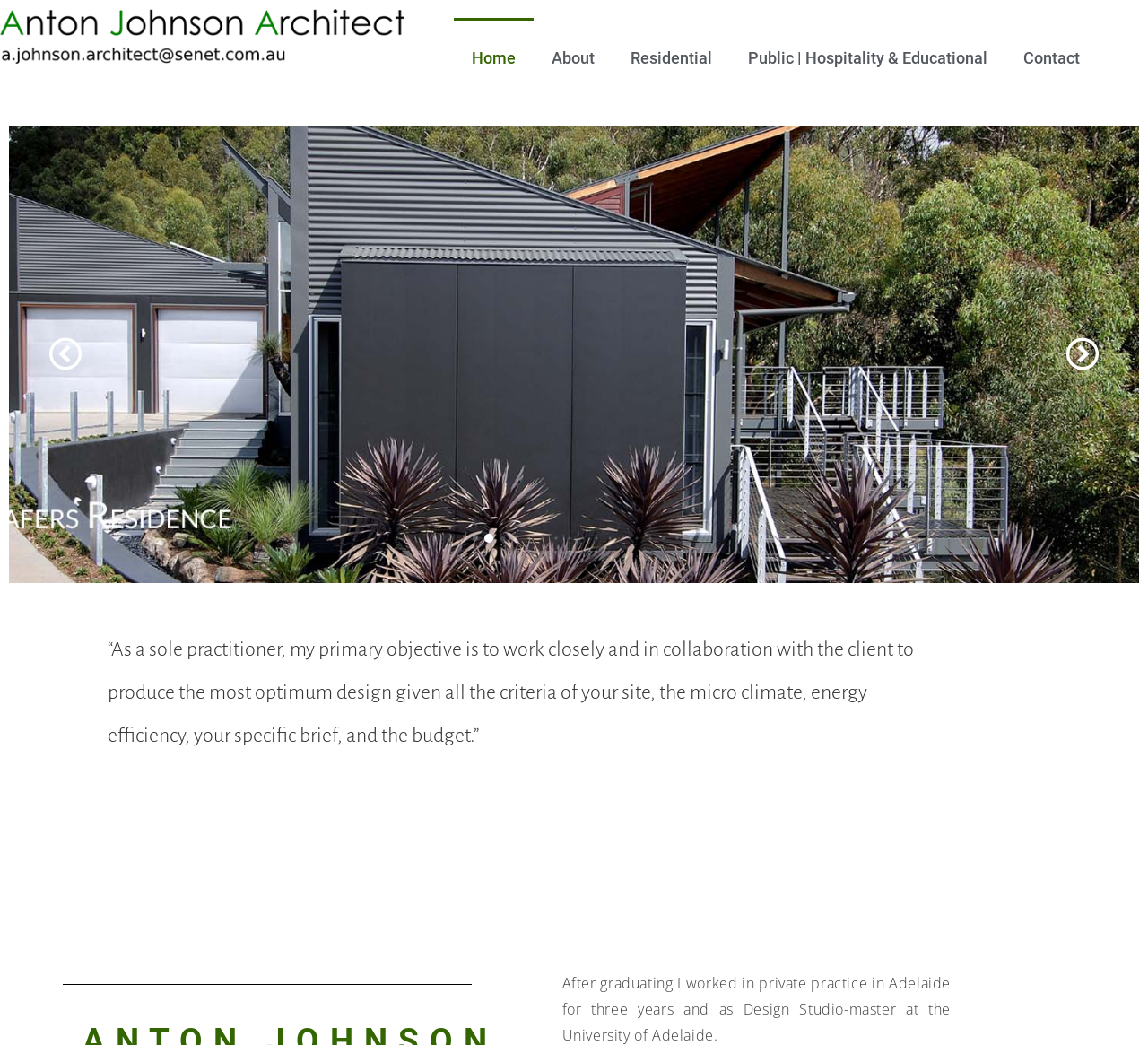Respond to the question below with a single word or phrase:
How many navigation links are there?

5